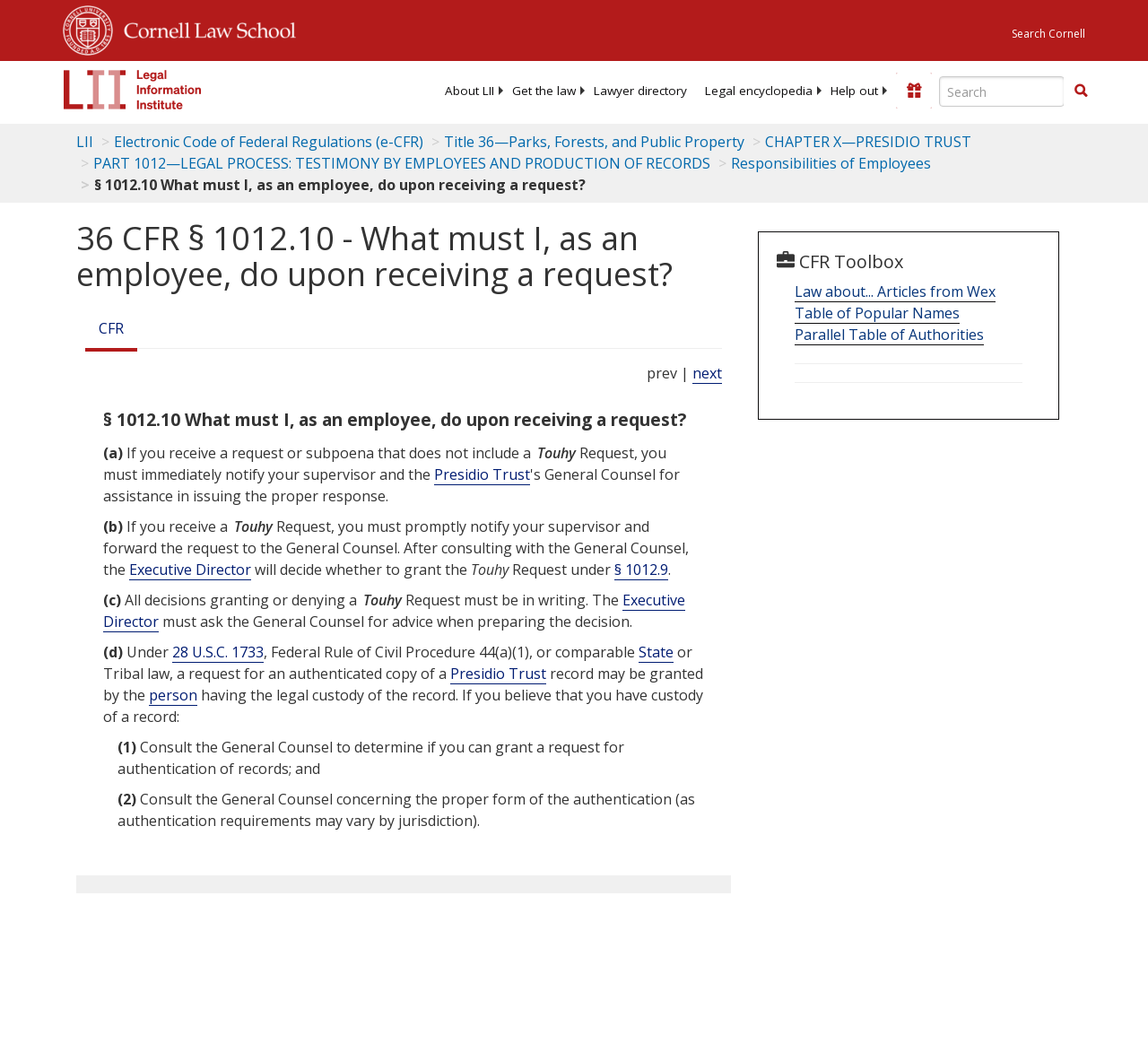How many links are there in the breadcrumb navigation?
Please provide a comprehensive and detailed answer to the question.

I counted the number of links in the breadcrumb navigation by looking at the navigation element with the role 'breadcrumb', which contains 6 links with text 'LII', 'Electronic Code of Federal Regulations (e-CFR)', 'Title 36—Parks, Forests, and Public Property', 'CHAPTER X—PRESIDIO TRUST', 'PART 1012—LEGAL PROCESS: TESTIMONY BY EMPLOYEES AND PRODUCTION OF RECORDS', and 'Responsibilities of Employees'.